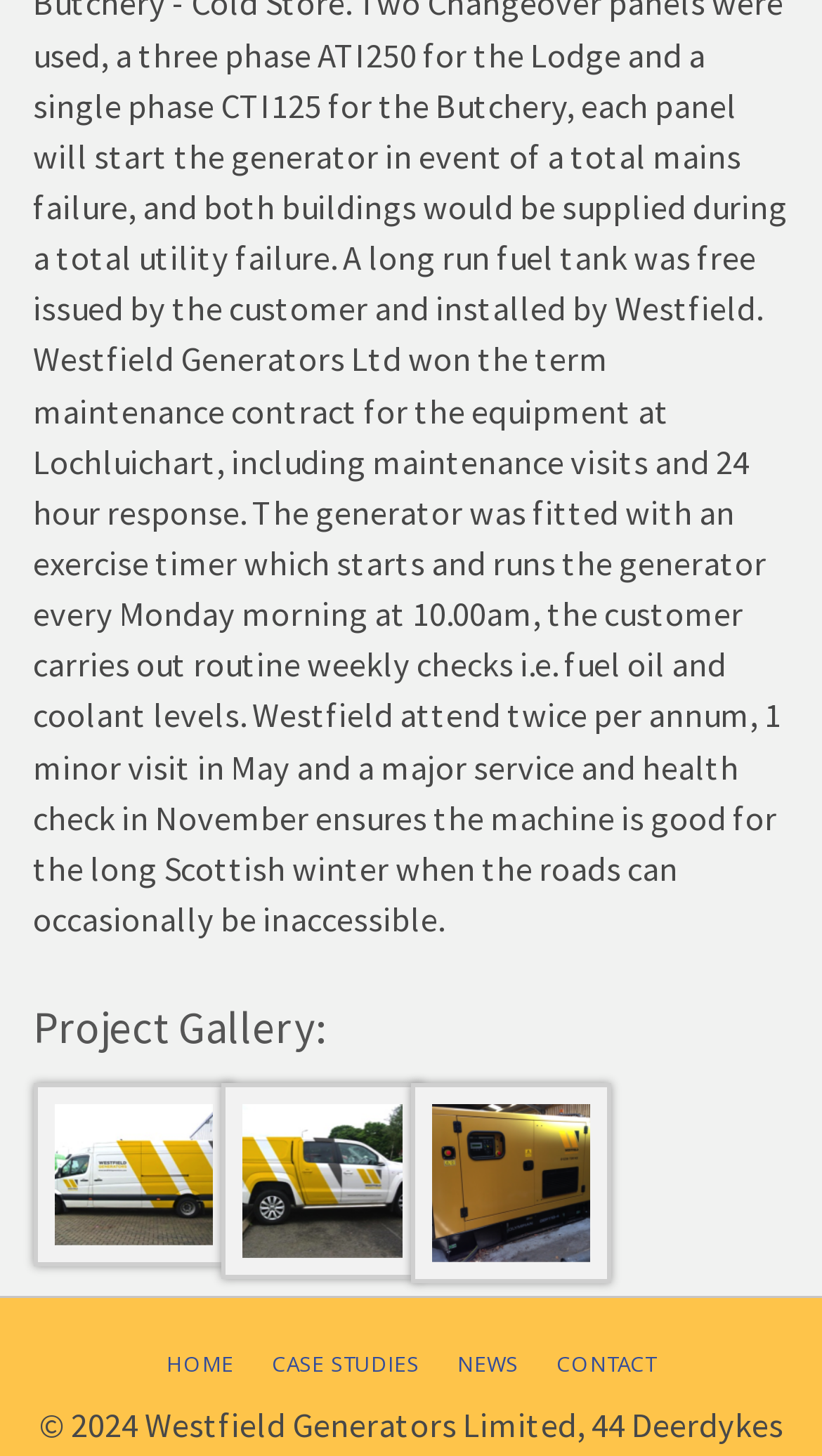Respond to the following question using a concise word or phrase: 
How many links are in the project gallery?

3